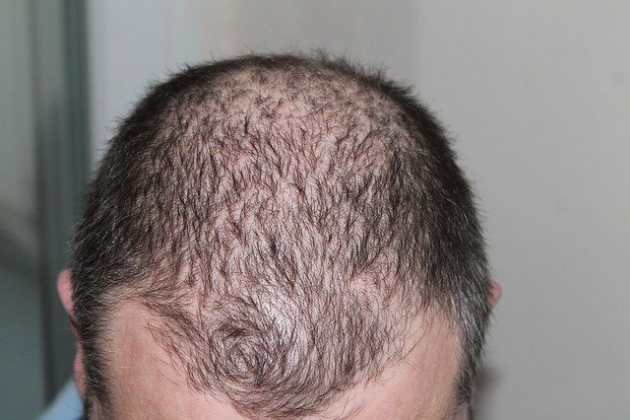Provide a one-word or short-phrase response to the question:
What is the typical pattern of hair loss in androgenic alopecia?

beginning at the temples and crown